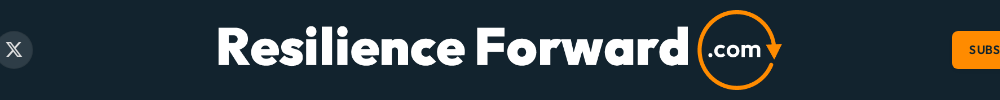What is the shape of the orange icon?
Look at the screenshot and give a one-word or phrase answer.

Circular